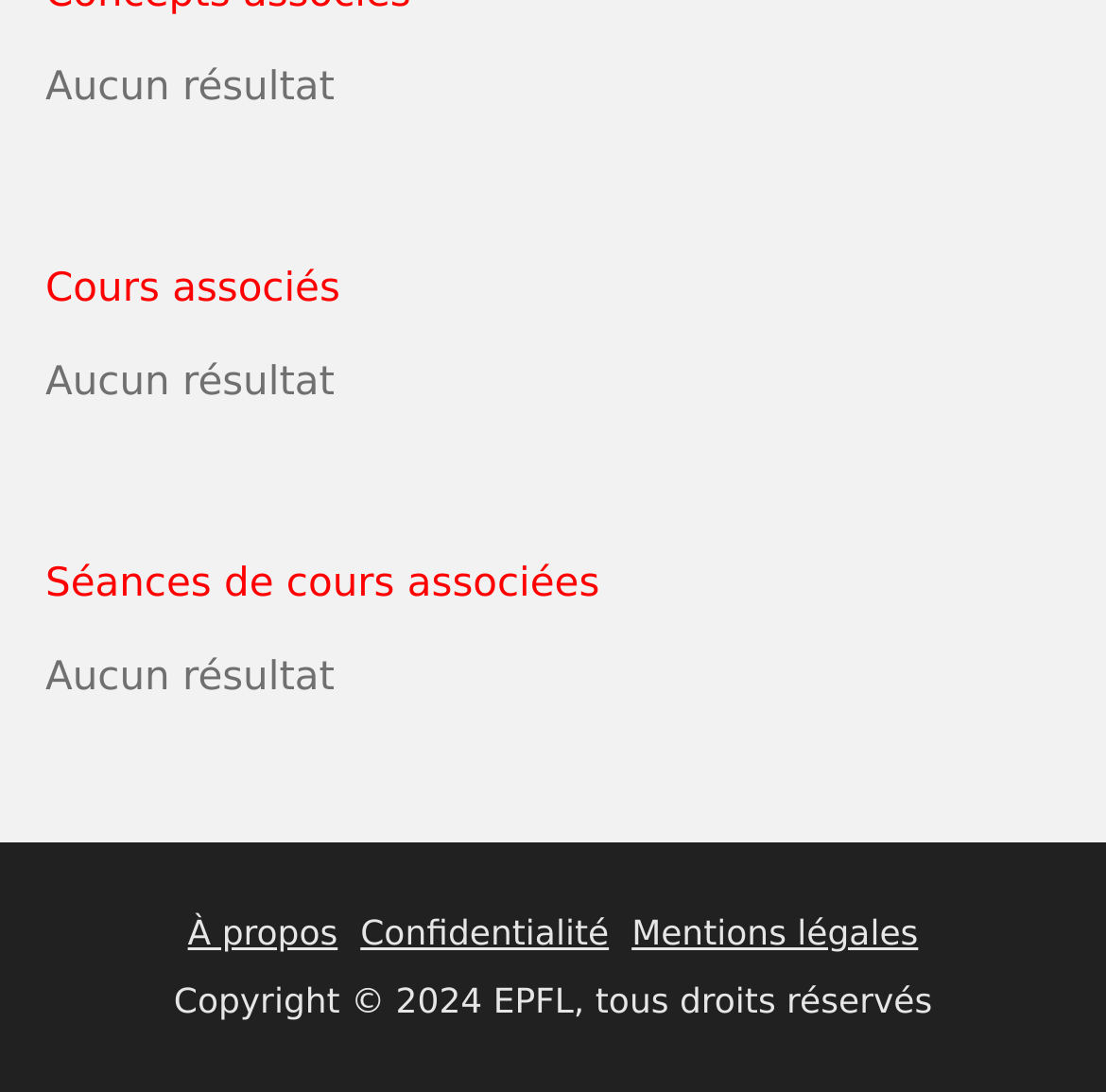What is the number of results?
Based on the screenshot, answer the question with a single word or phrase.

None